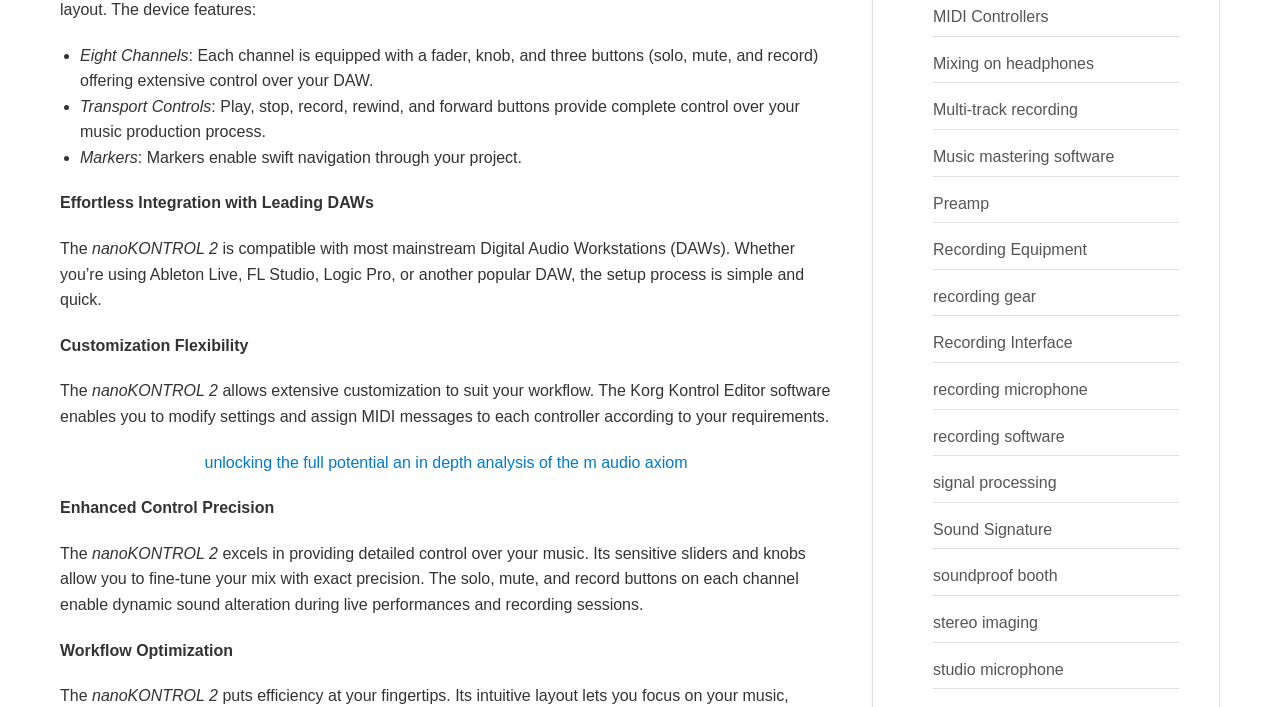Highlight the bounding box coordinates of the element that should be clicked to carry out the following instruction: "Click on 'MIDI Controllers'". The coordinates must be given as four float numbers ranging from 0 to 1, i.e., [left, top, right, bottom].

[0.729, 0.012, 0.819, 0.036]